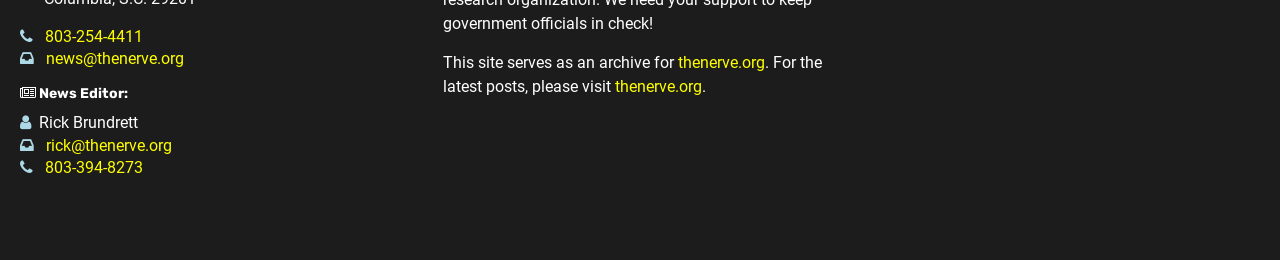Please provide a comprehensive response to the question based on the details in the image: What is the phone number to contact the News Editor?

The phone number can be found next to the 'News Editor:' heading, which is '803-254-4411'.